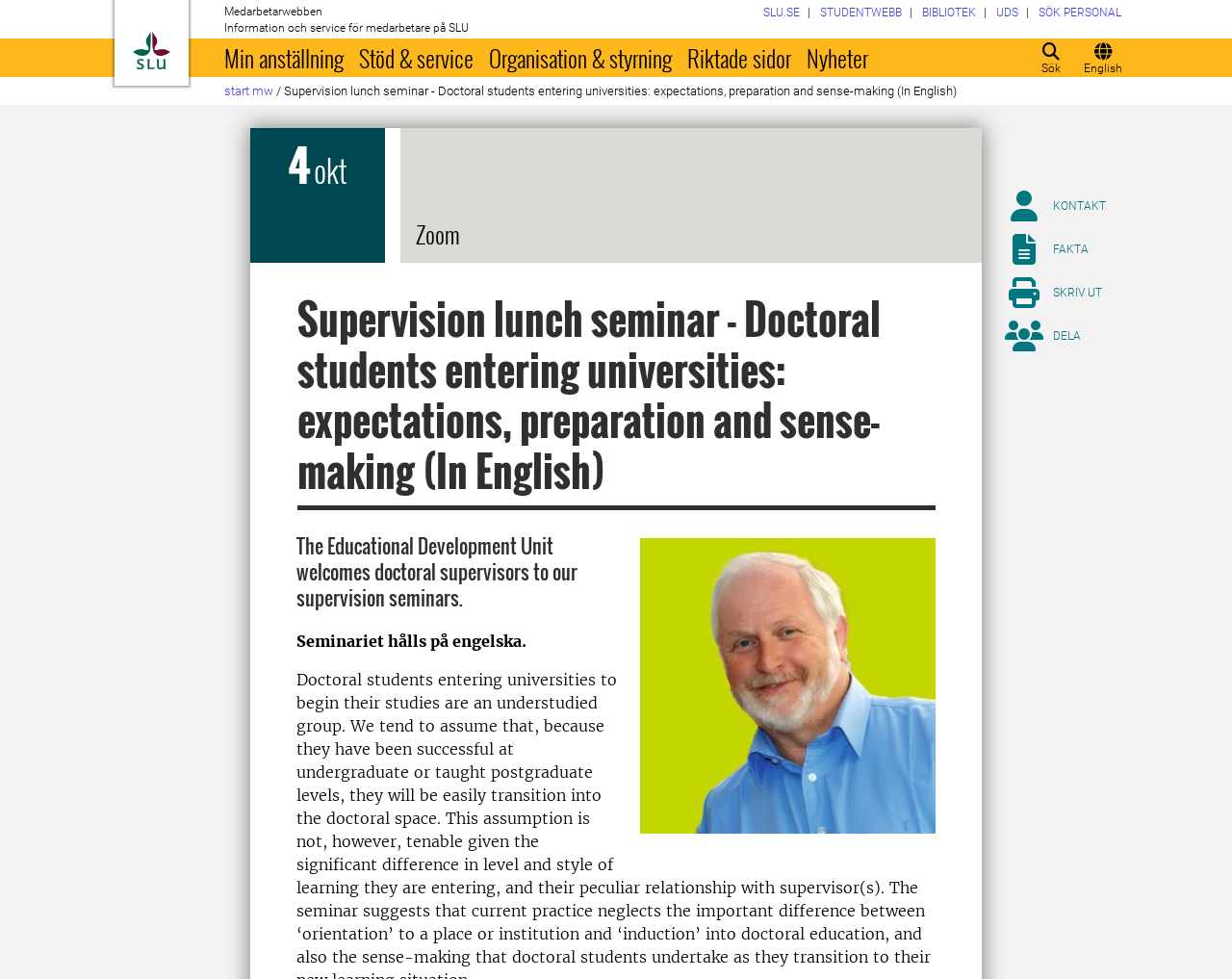Please identify the bounding box coordinates of the area that needs to be clicked to follow this instruction: "switch to English".

[0.874, 0.039, 0.917, 0.079]